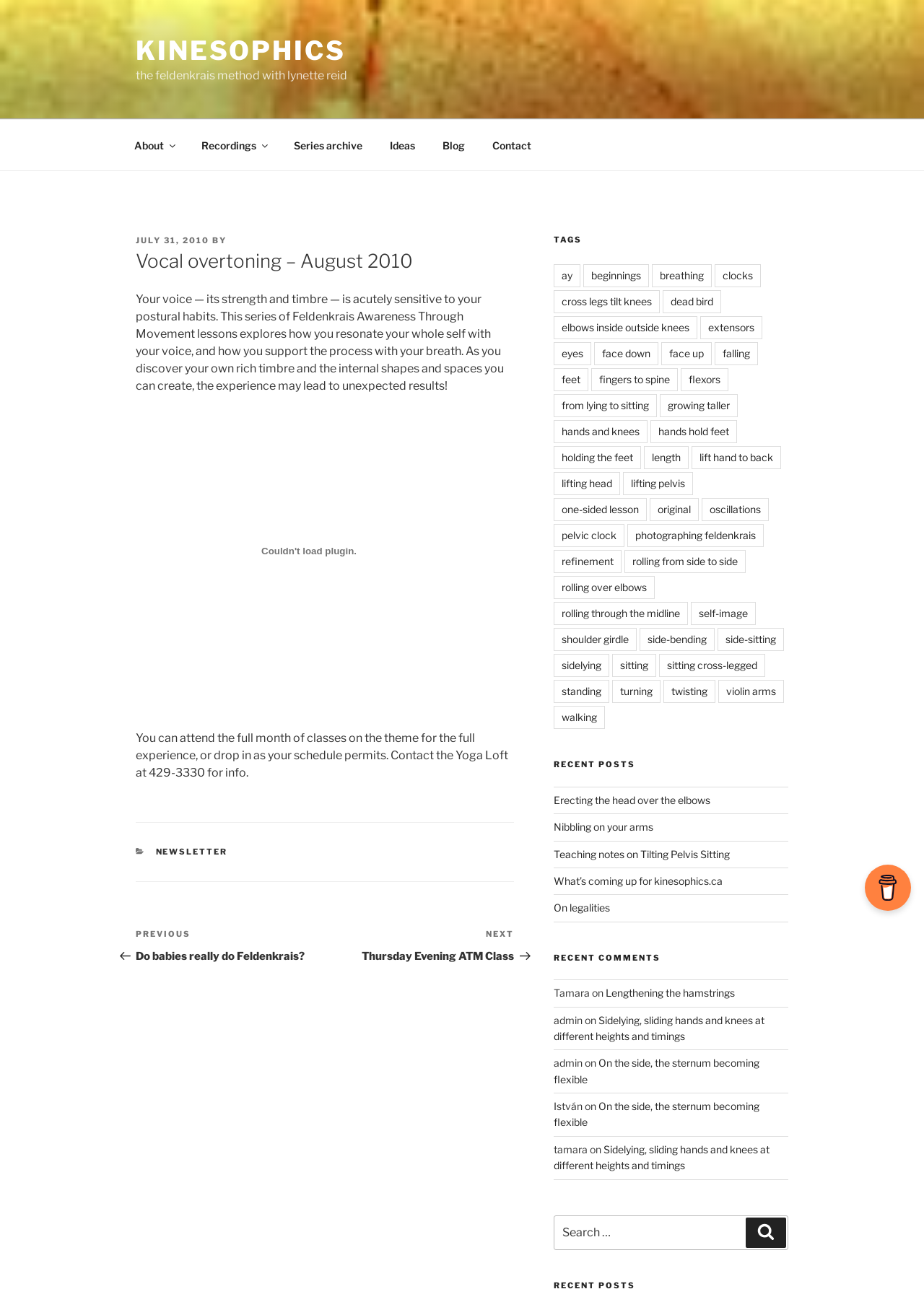Please specify the bounding box coordinates of the area that should be clicked to accomplish the following instruction: "View the 'Recent Posts' section". The coordinates should consist of four float numbers between 0 and 1, i.e., [left, top, right, bottom].

[0.599, 0.583, 0.853, 0.592]